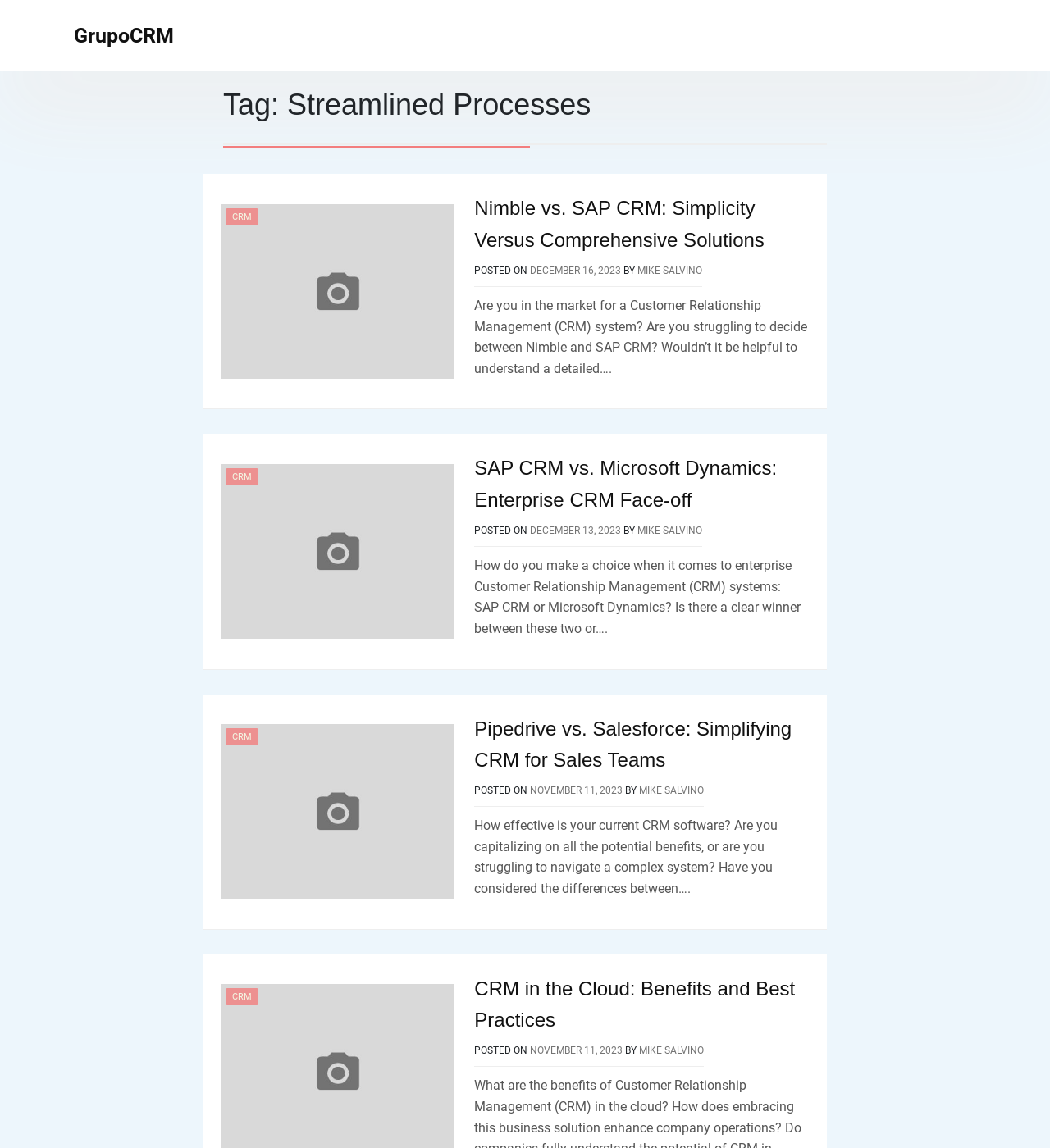Please find the main title text of this webpage.

Tag: Streamlined Processes